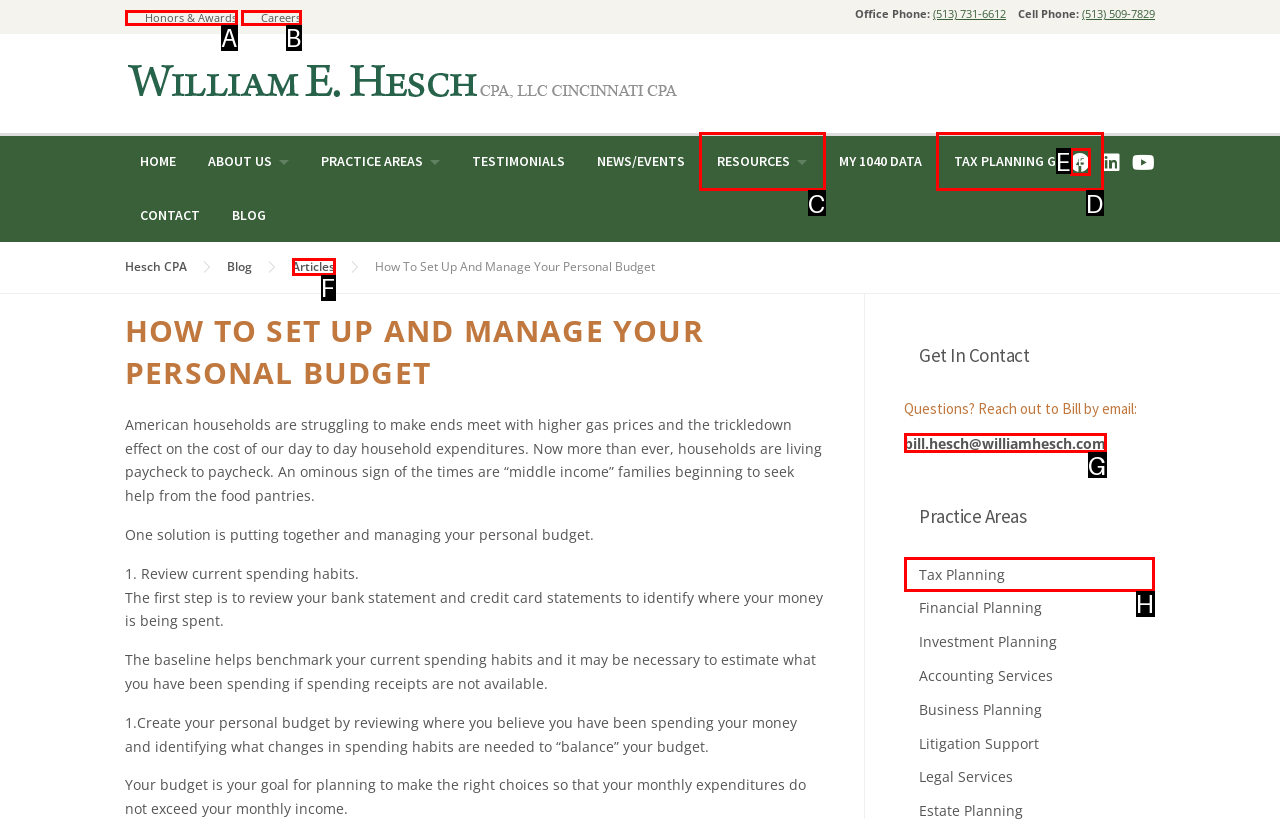Identify the letter of the UI element that fits the description: Articles
Respond with the letter of the option directly.

F